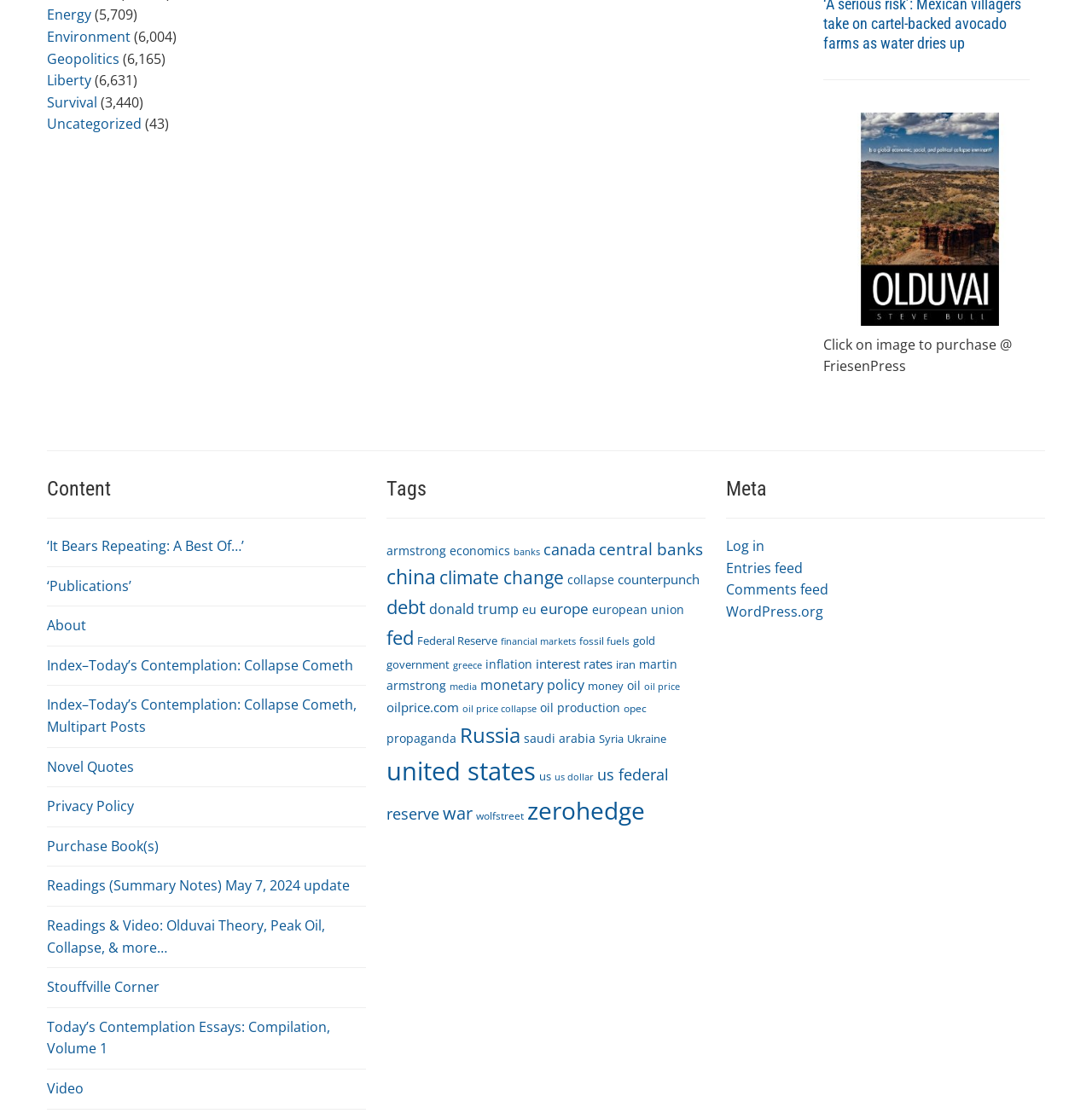Determine the coordinates of the bounding box that should be clicked to complete the instruction: "Click on 'armstrong economics' tag". The coordinates should be represented by four float numbers between 0 and 1: [left, top, right, bottom].

[0.354, 0.485, 0.467, 0.499]